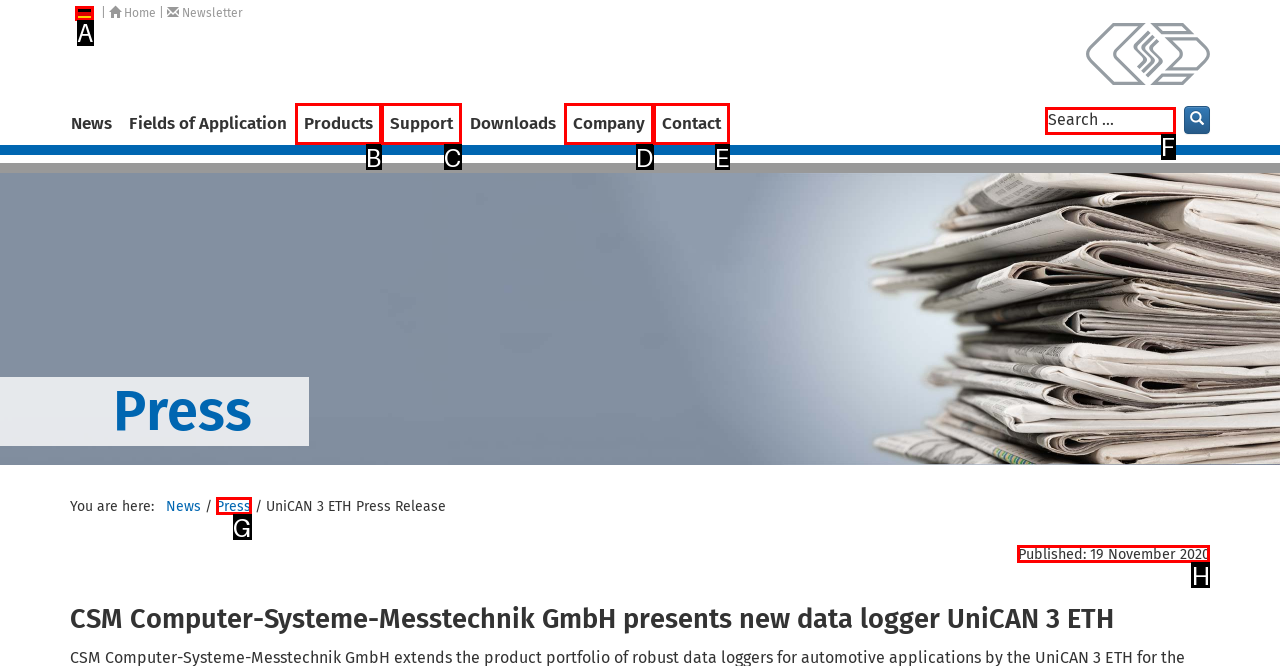Select the appropriate HTML element to click on to finish the task: Check the publication date.
Answer with the letter corresponding to the selected option.

H